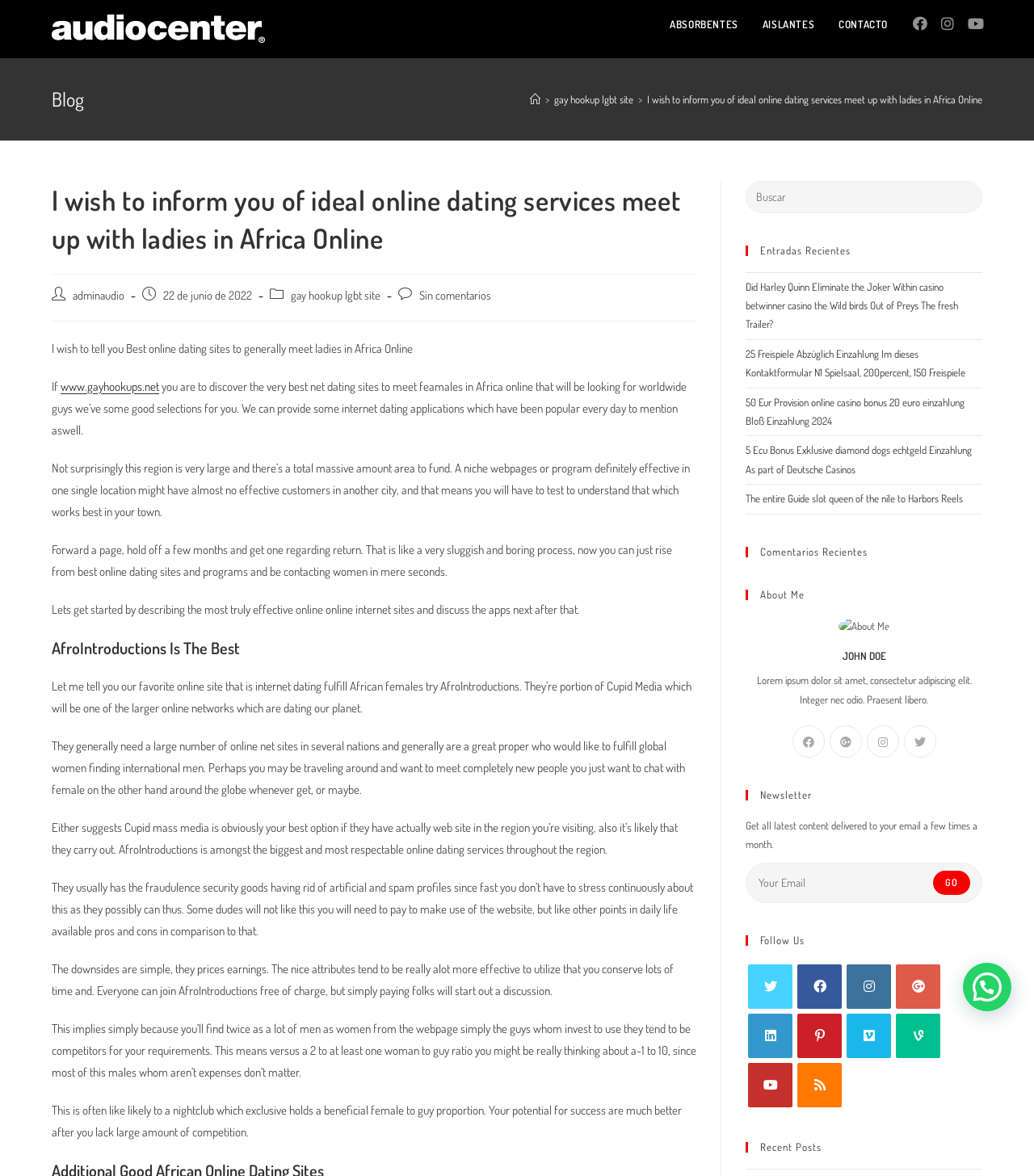Using the provided element description: "aria-label="Pinterest"", identify the bounding box coordinates. The coordinates should be four floats between 0 and 1 in the order [left, top, right, bottom].

[0.771, 0.862, 0.814, 0.9]